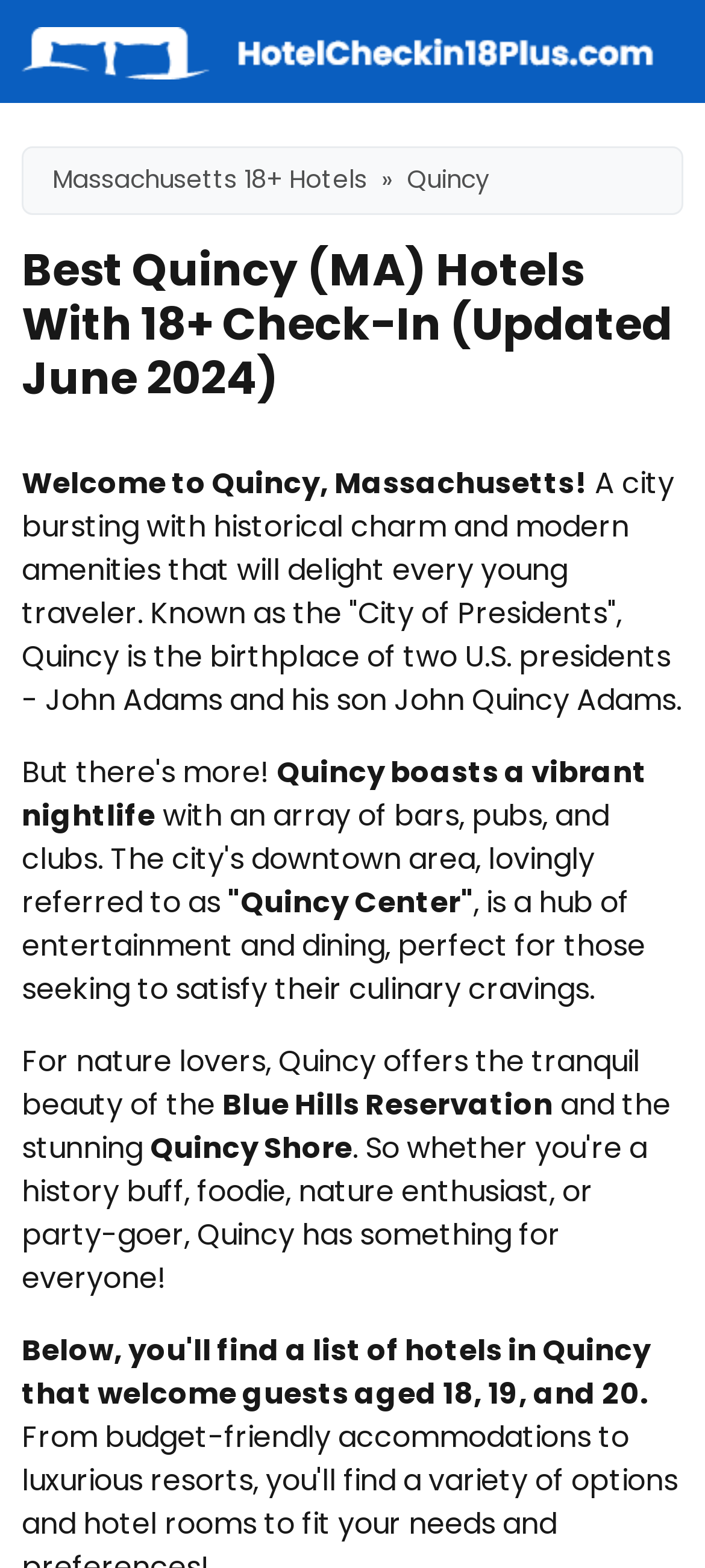Using the elements shown in the image, answer the question comprehensively: What is the name of the reservation mentioned in the webpage?

I found this answer by reading the static text that says 'For nature lovers, Quincy offers the tranquil beauty of the Blue Hills Reservation'.